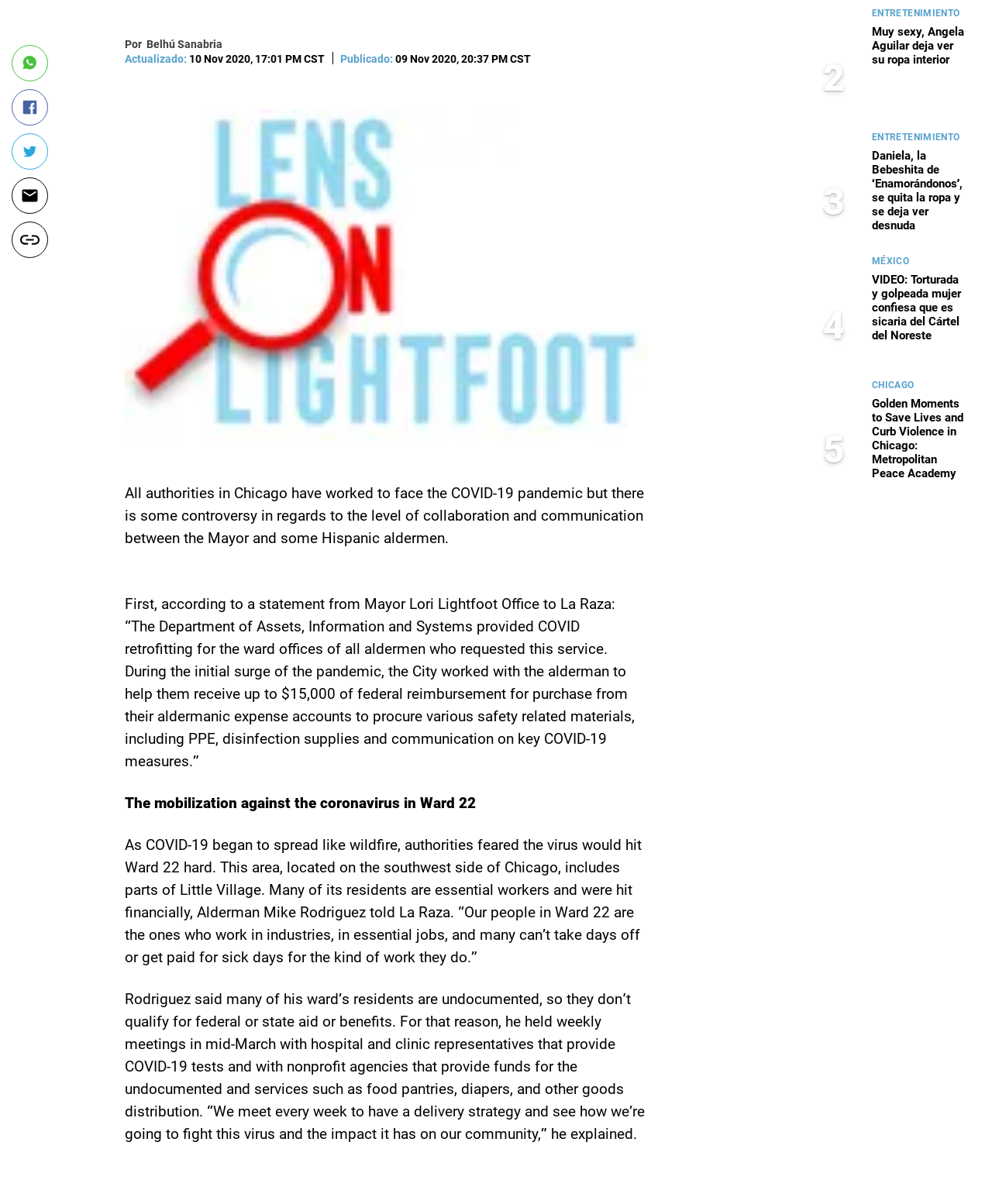What is the topic of the article with the heading 'The mobilization against the coronavirus in Ward 22'?
Based on the screenshot, answer the question with a single word or phrase.

COVID-19